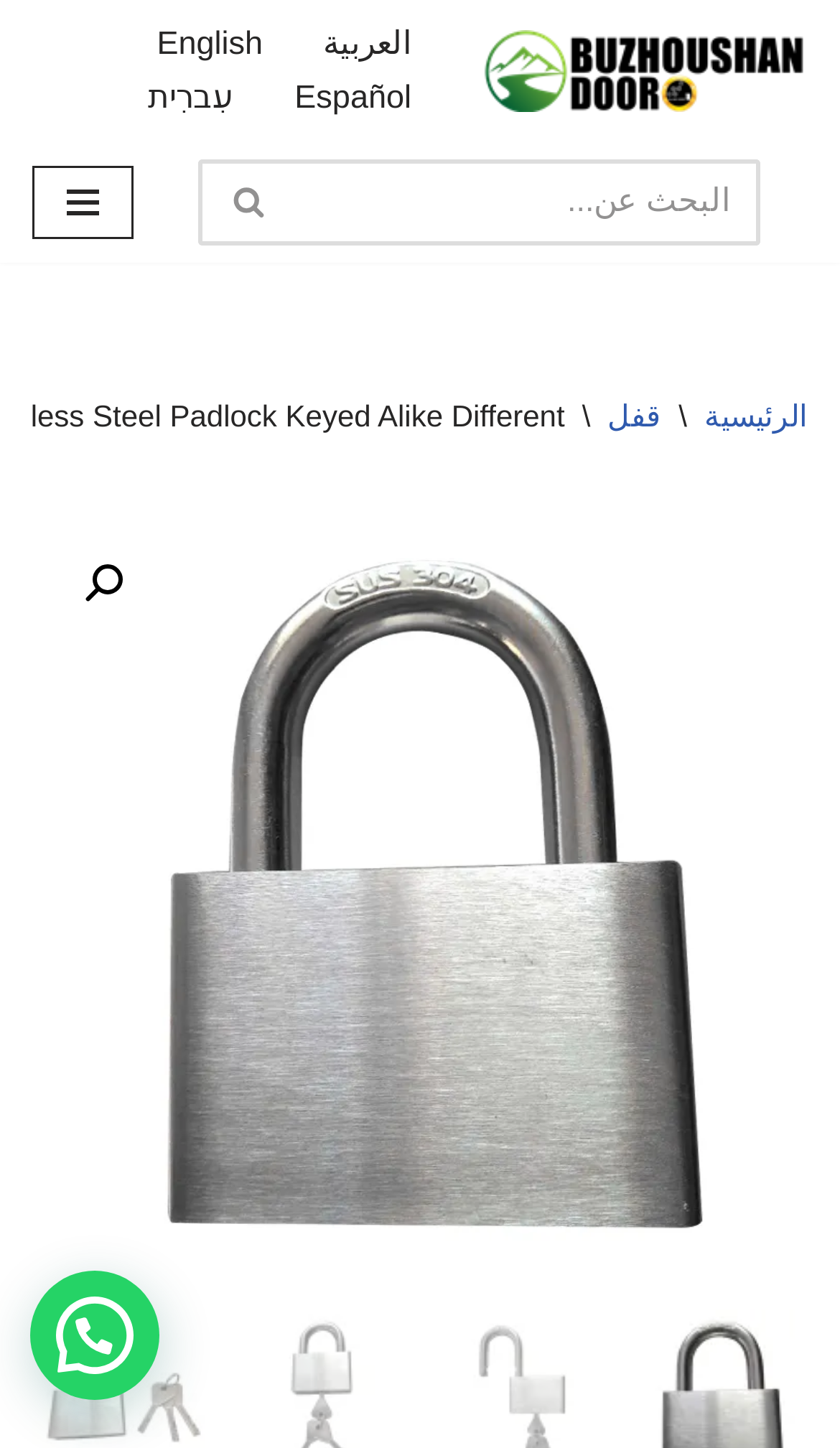What is the contact link for?
Using the visual information, answer the question in a single word or phrase.

Contacting the website